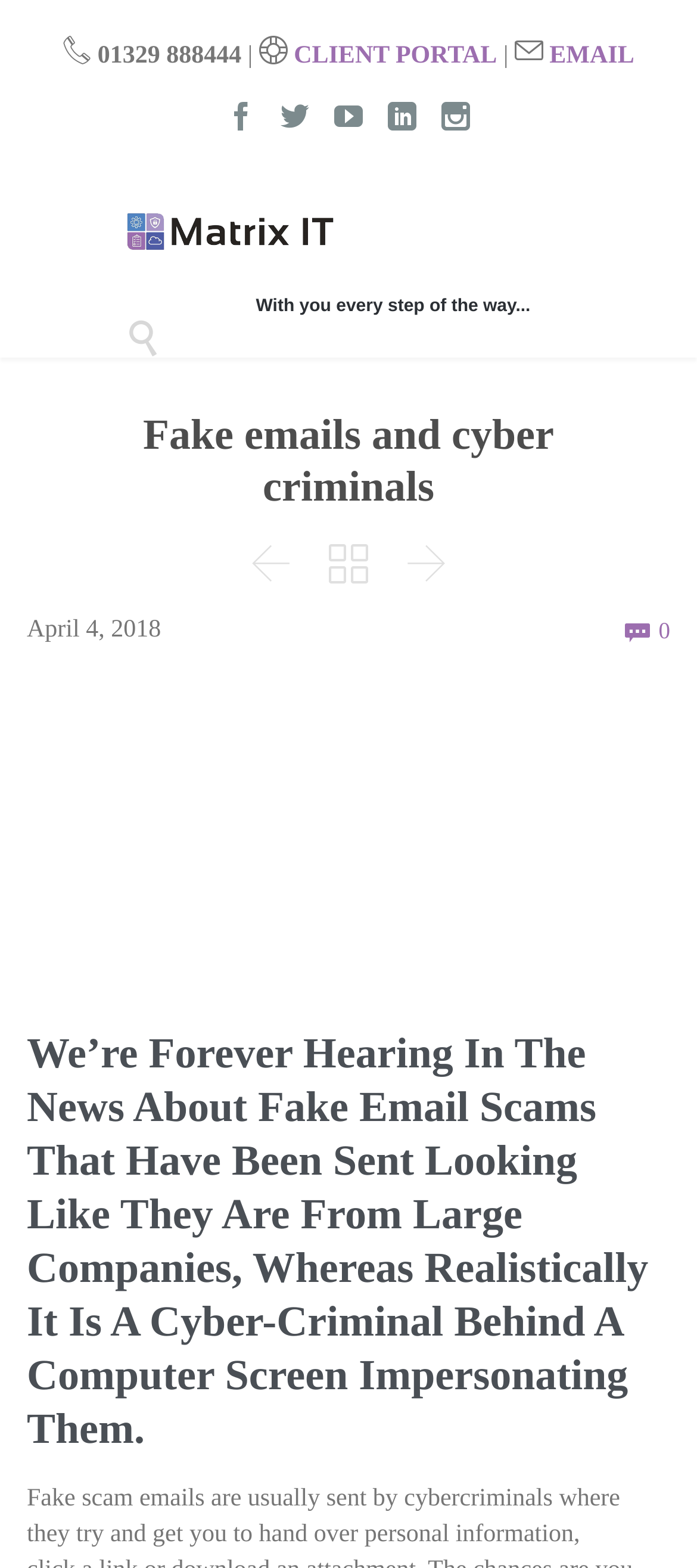What is the title of the article?
Can you provide a detailed and comprehensive answer to the question?

I found the title of the article by looking at the heading element on the webpage, which says 'Fake emails and cyber criminals'.